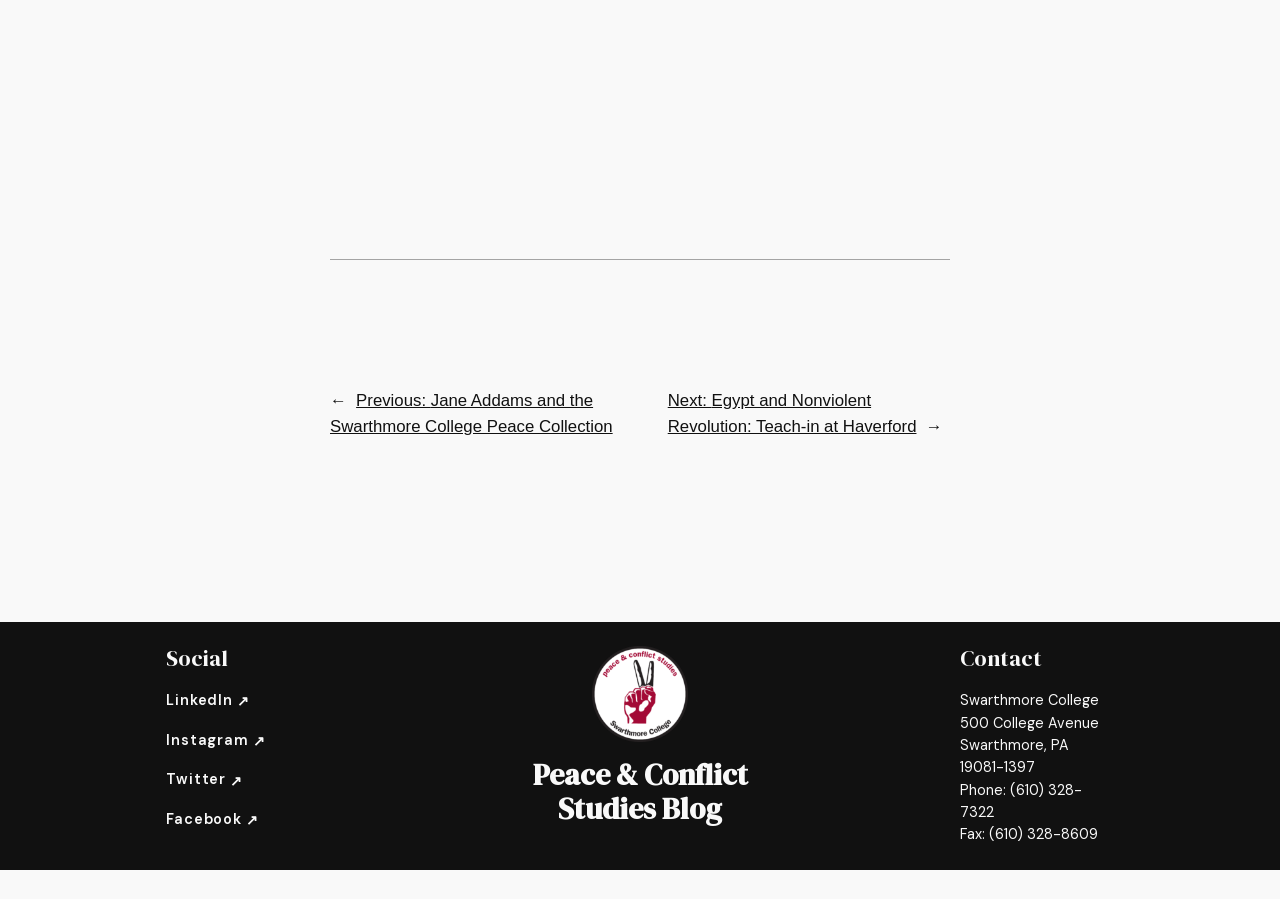Please reply to the following question using a single word or phrase: 
What is the name of the college?

Swarthmore College